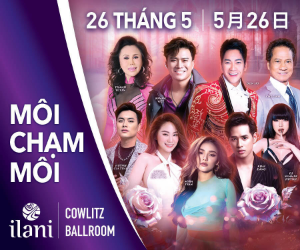Describe all elements and aspects of the image.

The image showcases a vibrant promotional poster for an event scheduled on May 26th, held at the Cowlitz Ballroom. The design features a colorful background with stylized graphics, highlighting a blend of Vietnamese and Chinese cultural elements, indicated by the inclusion of text in both languages. 

At the top, the date is displayed prominently in both Vietnamese (“26 THÁNG 5”) and Chinese (“5月26日”), emphasizing the event's significance. The phrase “MỜI CHÀM MỚI,” which translates to “Come Experience New,” invites attendees to engage in a fresh and exciting experience. 

The poster features a group of performers, each dressed in elegant attire, showcasing a variety of traditional and contemporary styles, which suggests a cultural performance or festival. This line-up presents an array of entertainers, indicating a star-studded event that promises entertainment and celebration. The branding for “ilani” highlights the venue while maintaining an inviting and festive atmosphere, making it clear that this event is designed to appeal to a diverse audience.